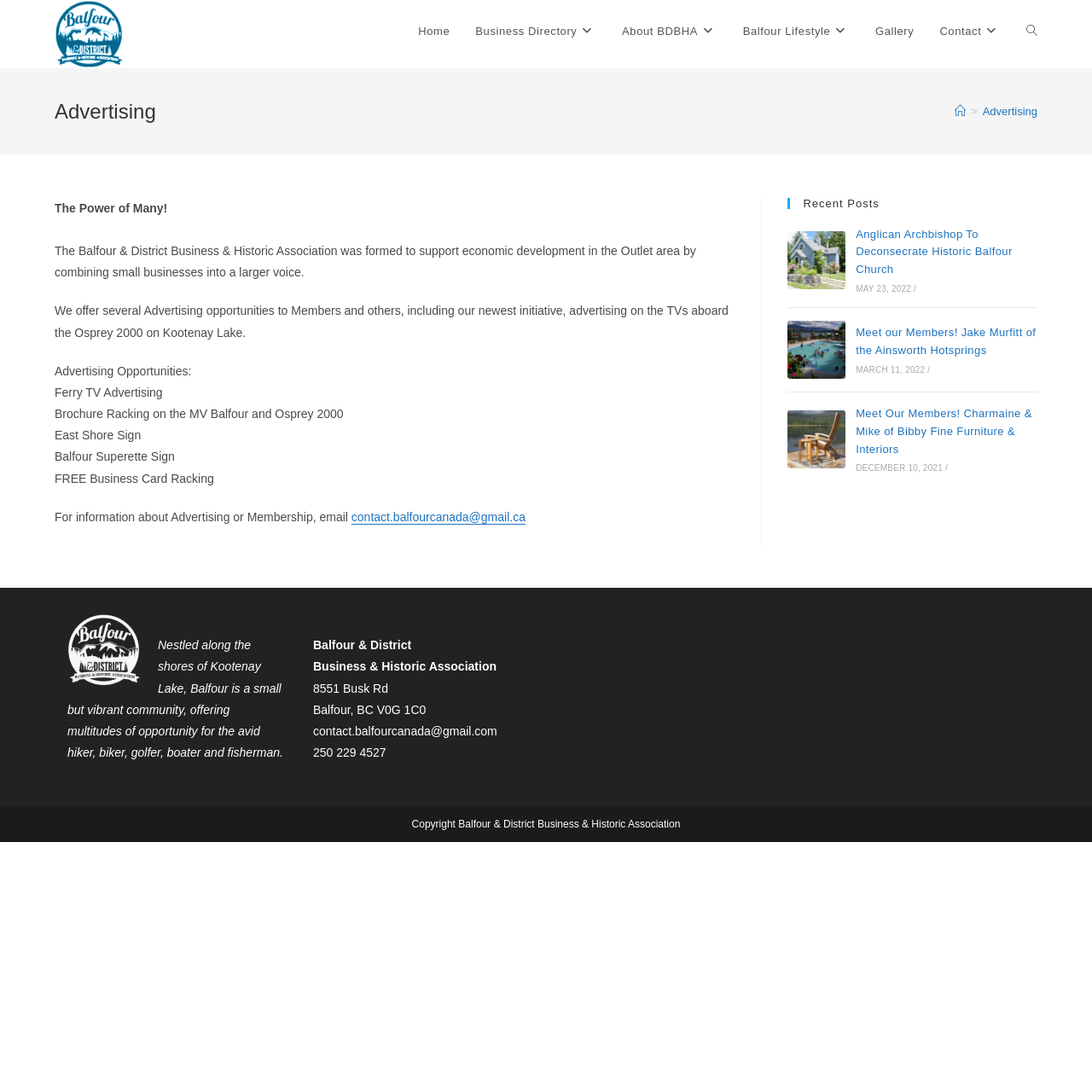Analyze the image and provide a detailed answer to the question: What is the topic of the first recent post?

I found the answer by looking at the right sidebar of the webpage, where the recent posts are listed. The first post is titled 'Anglican Archbishop To Deconsecrate Historic Balfour Church'.